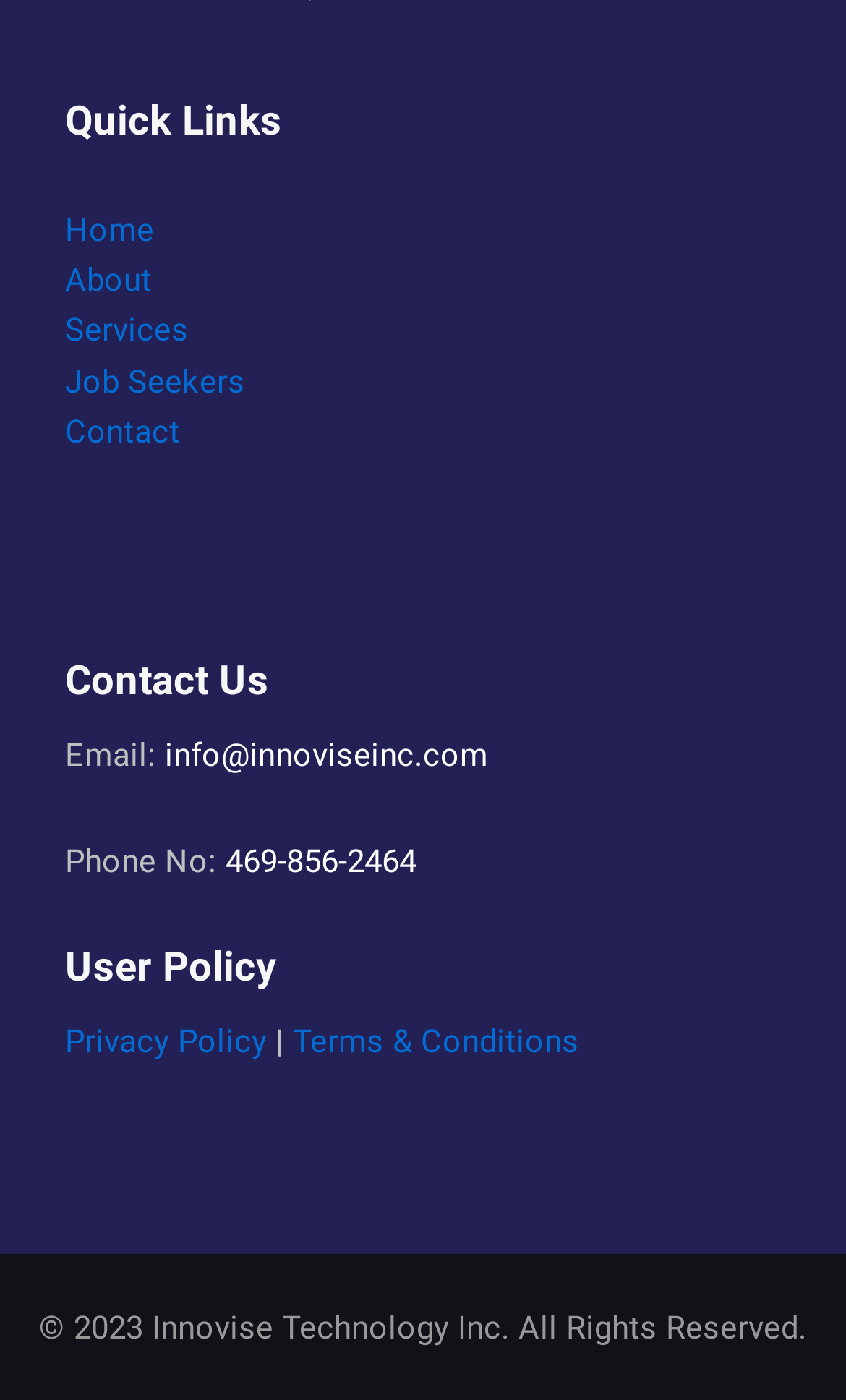Provide the bounding box coordinates for the specified HTML element described in this description: "Terms & Conditions". The coordinates should be four float numbers ranging from 0 to 1, in the format [left, top, right, bottom].

[0.346, 0.73, 0.685, 0.758]